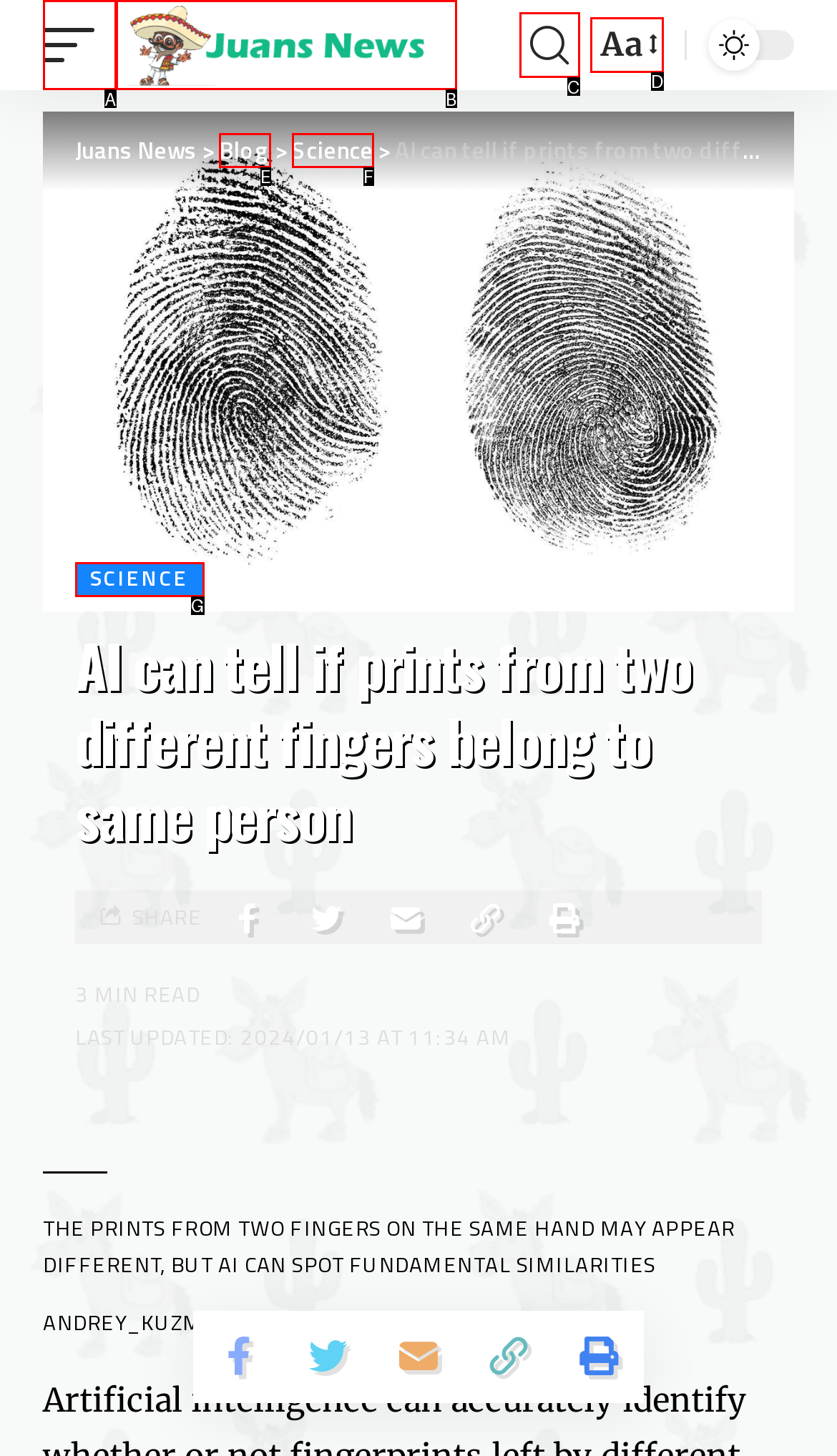From the choices given, find the HTML element that matches this description: Science. Answer with the letter of the selected option directly.

F